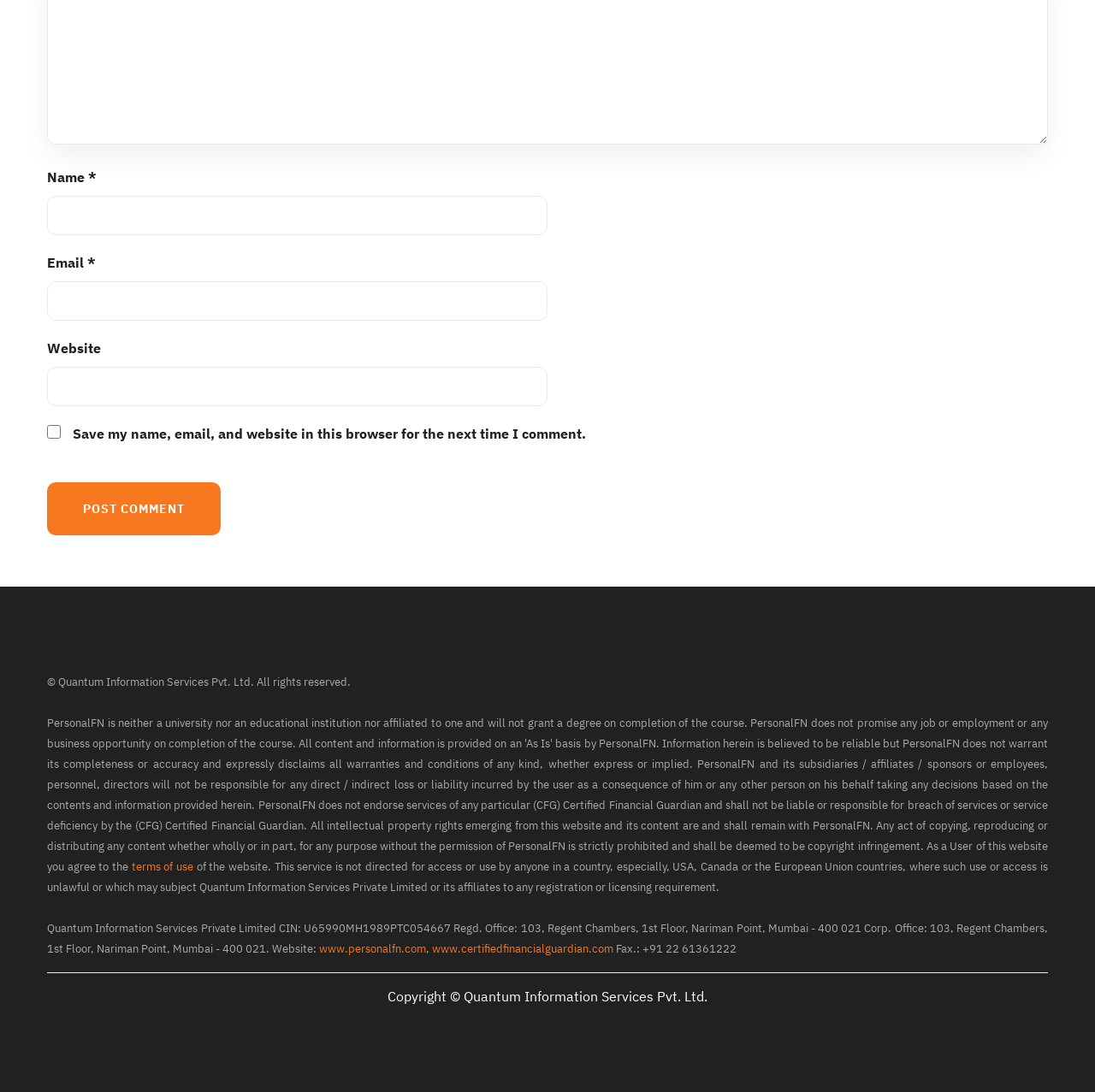What is the fax number mentioned in the footer?
Examine the image and provide an in-depth answer to the question.

The fax number is mentioned in the footer section of the webpage, specifically in the StaticText element with OCR text 'Fax.: +91 22 61361222'.